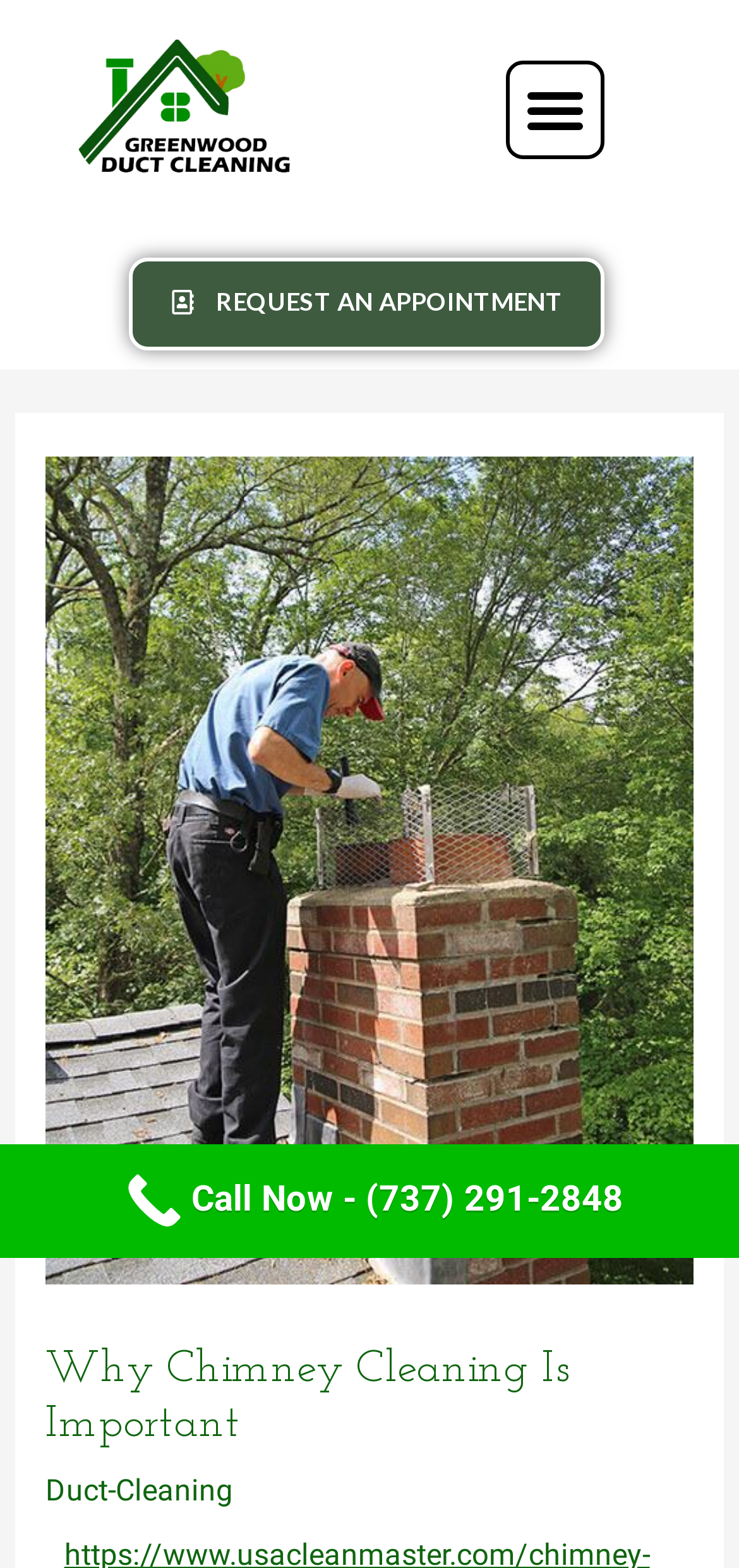What is the topic of the main content?
Look at the screenshot and provide an in-depth answer.

I found the topic of the main content by looking at the header section, where there is a heading that says 'Why Chimney Cleaning Is Important'.